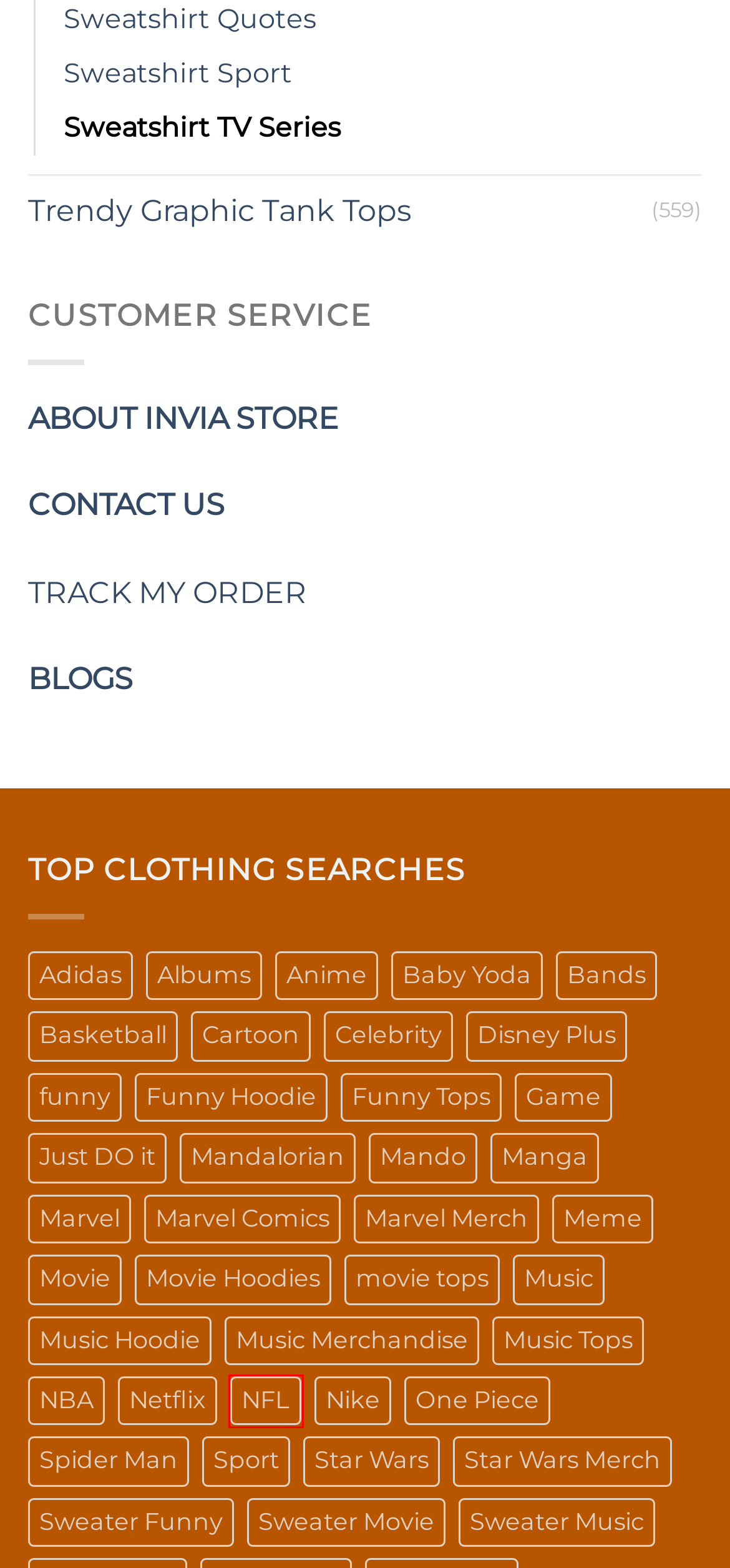Consider the screenshot of a webpage with a red bounding box around an element. Select the webpage description that best corresponds to the new page after clicking the element inside the red bounding box. Here are the candidates:
A. funny Archives - INVIA STORE
B. Sweater Funny Archives - INVIA STORE
C. Music Merchandise Archives - INVIA STORE
D. NFL Archives - INVIA STORE
E. Music Archives - INVIA STORE
F. Star Wars Merch Archives - INVIA STORE
G. Marvel Comics Archives - INVIA STORE
H. Netflix Archives - INVIA STORE

D